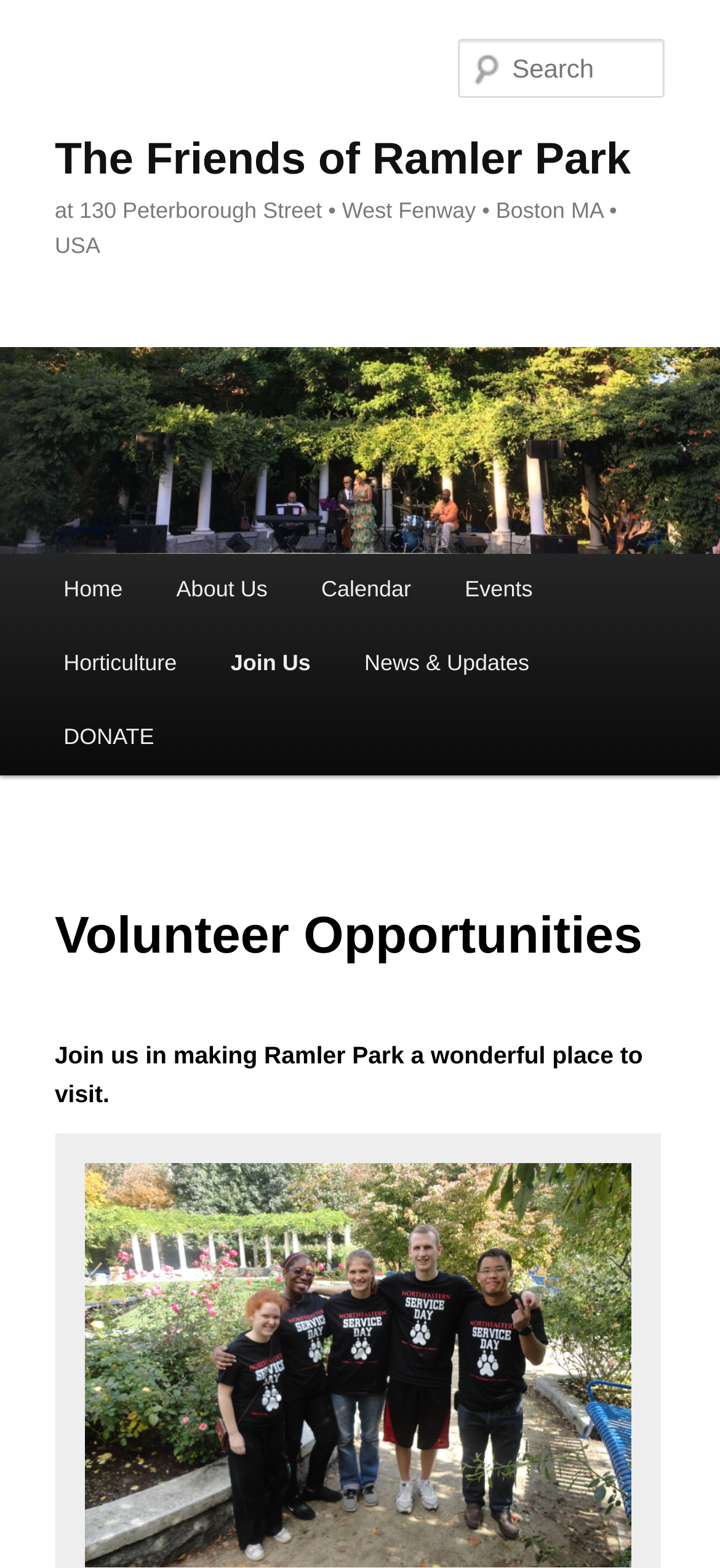Locate the bounding box coordinates of the clickable region necessary to complete the following instruction: "Search for something". Provide the coordinates in the format of four float numbers between 0 and 1, i.e., [left, top, right, bottom].

[0.637, 0.025, 0.924, 0.063]